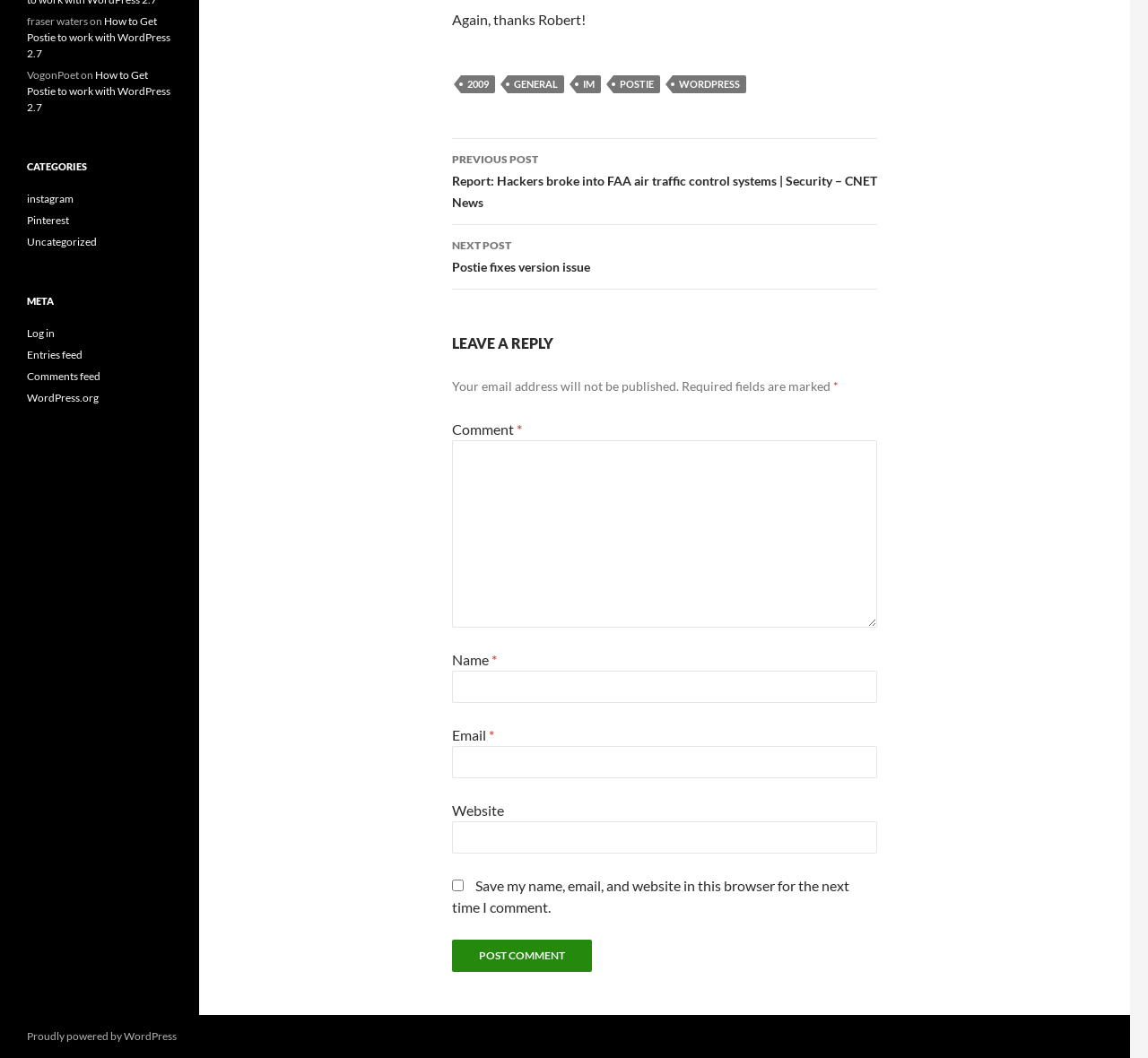Using floating point numbers between 0 and 1, provide the bounding box coordinates in the format (top-left x, top-left y, bottom-right x, bottom-right y). Locate the UI element described here: wordpress

[0.586, 0.071, 0.65, 0.088]